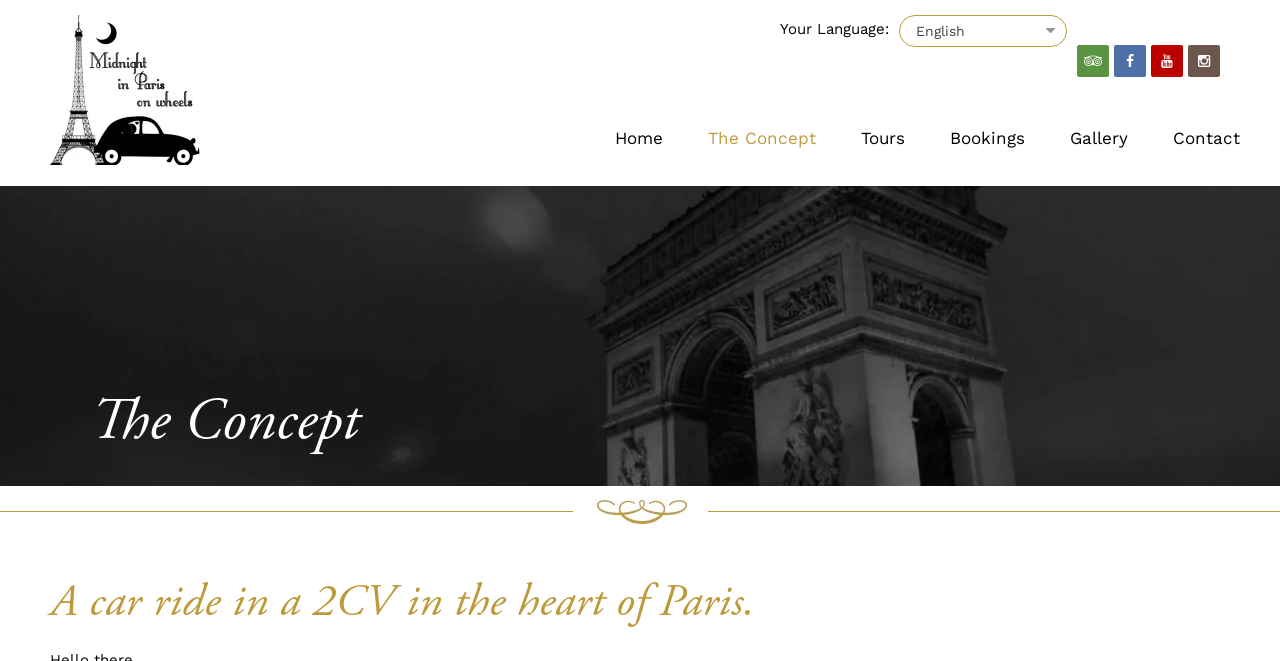What is the main concept of the webpage?
Based on the image, respond with a single word or phrase.

Car ride in Paris